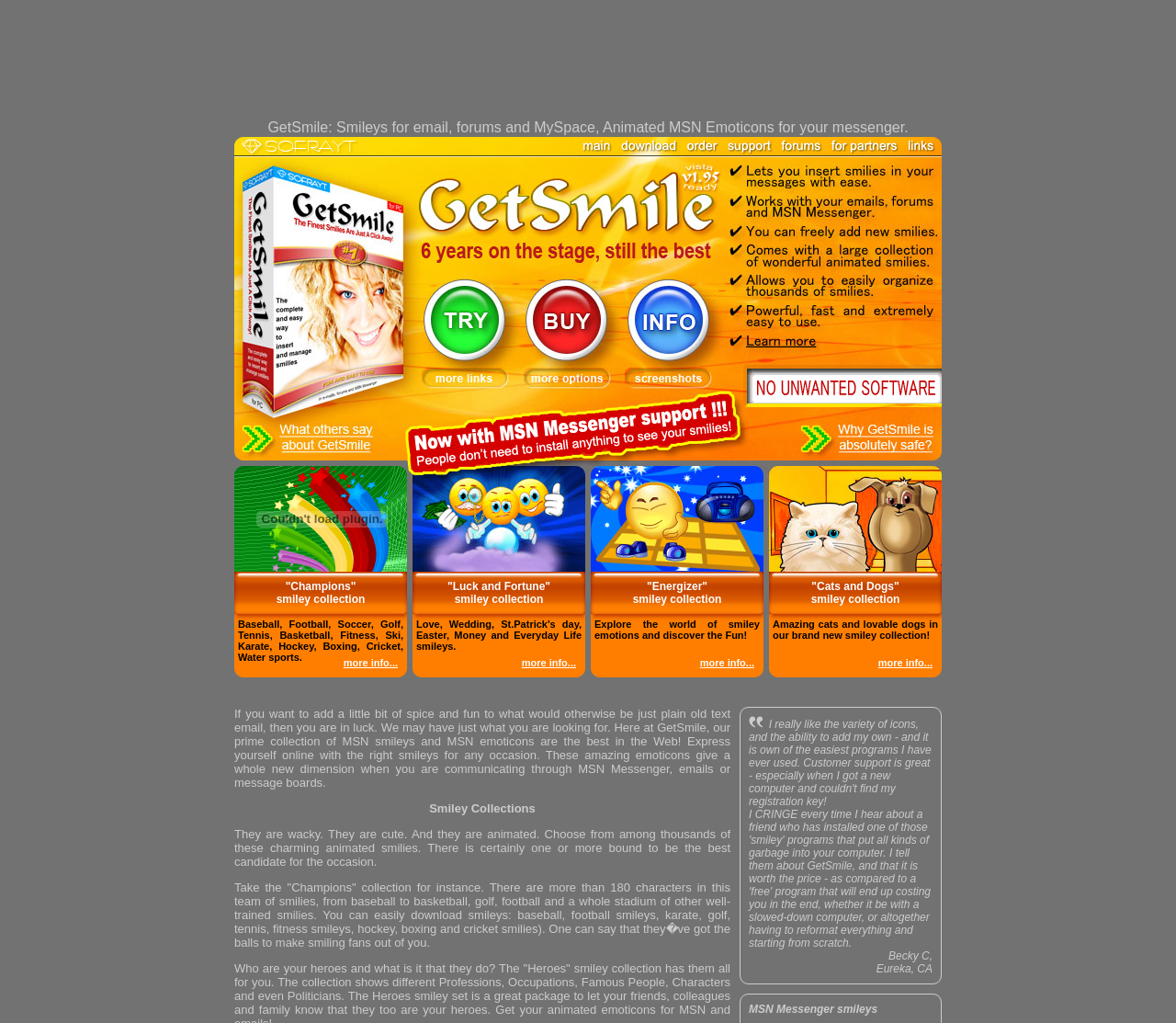Please find the bounding box coordinates of the clickable region needed to complete the following instruction: "Click on the 'More smileys are coming soon' link". The bounding box coordinates must consist of four float numbers between 0 and 1, i.e., [left, top, right, bottom].

[0.652, 0.456, 0.801, 0.508]